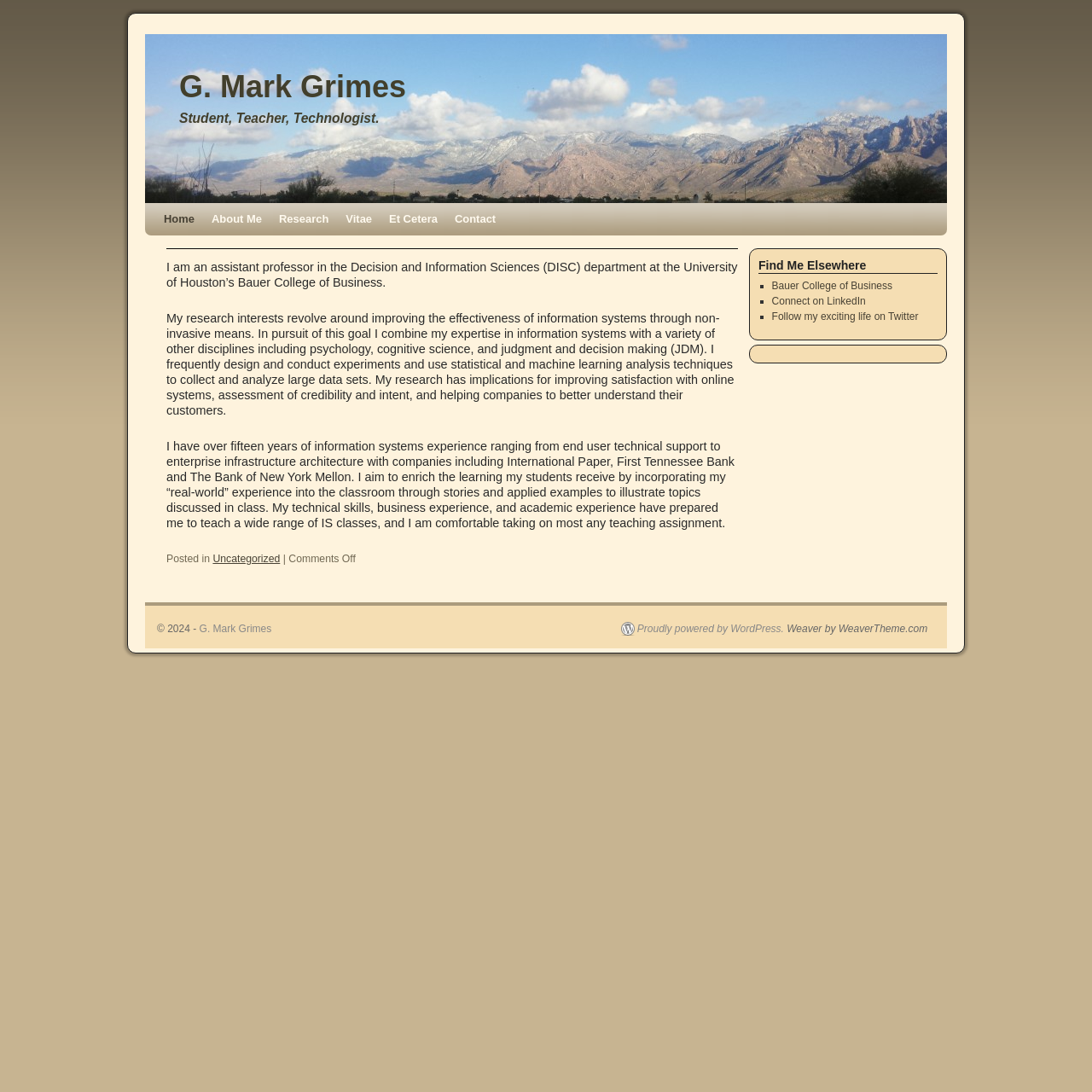Given the content of the image, can you provide a detailed answer to the question?
What is the person's teaching approach?

According to the webpage, the person aims to enrich the learning experience of their students by incorporating their 'real-world' experience into the classroom through stories and applied examples to illustrate topics discussed in class. This is mentioned in the third paragraph of the main content.